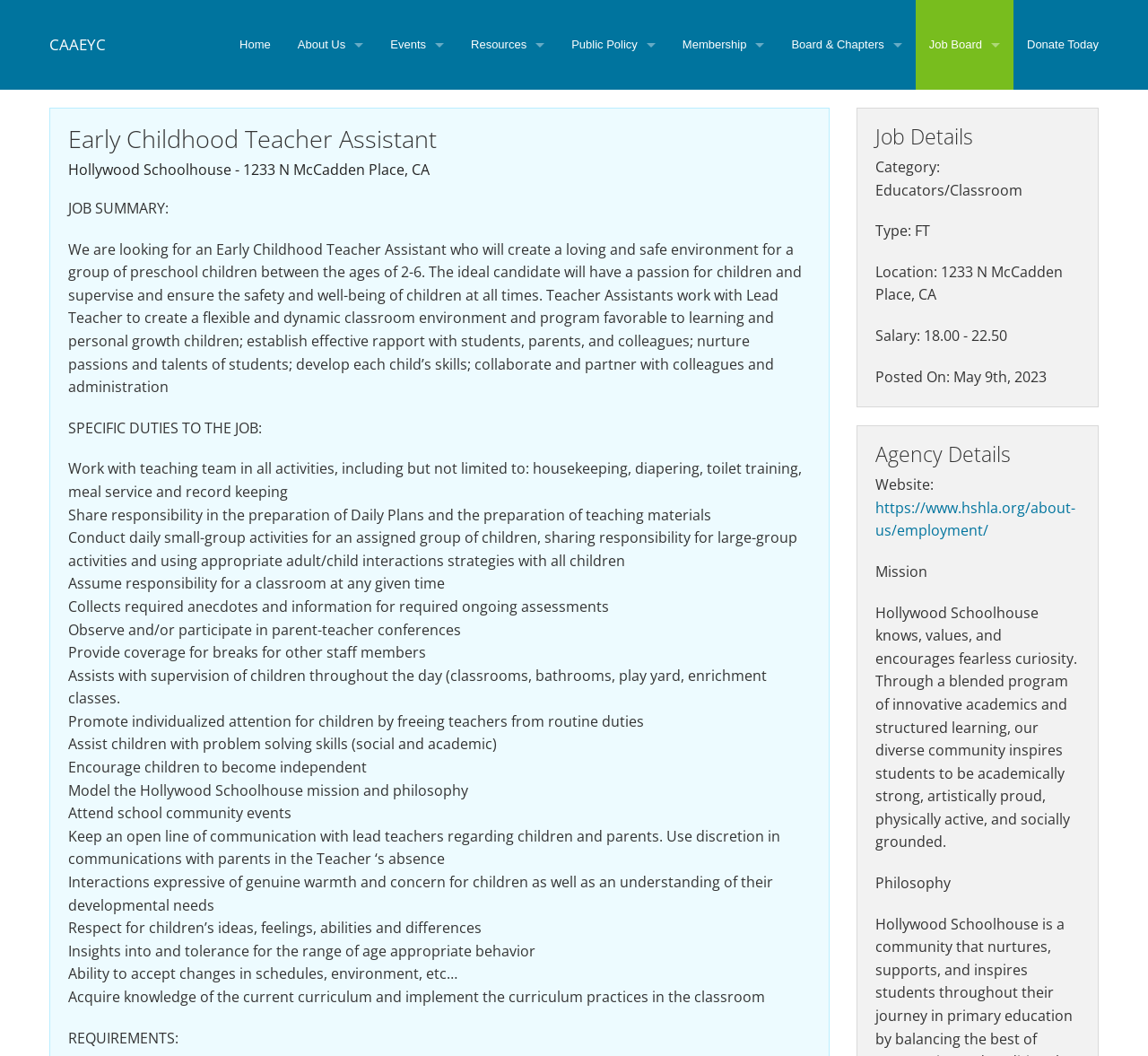Provide a short answer using a single word or phrase for the following question: 
What is the mission of Hollywood Schoolhouse?

Fearless curiosity